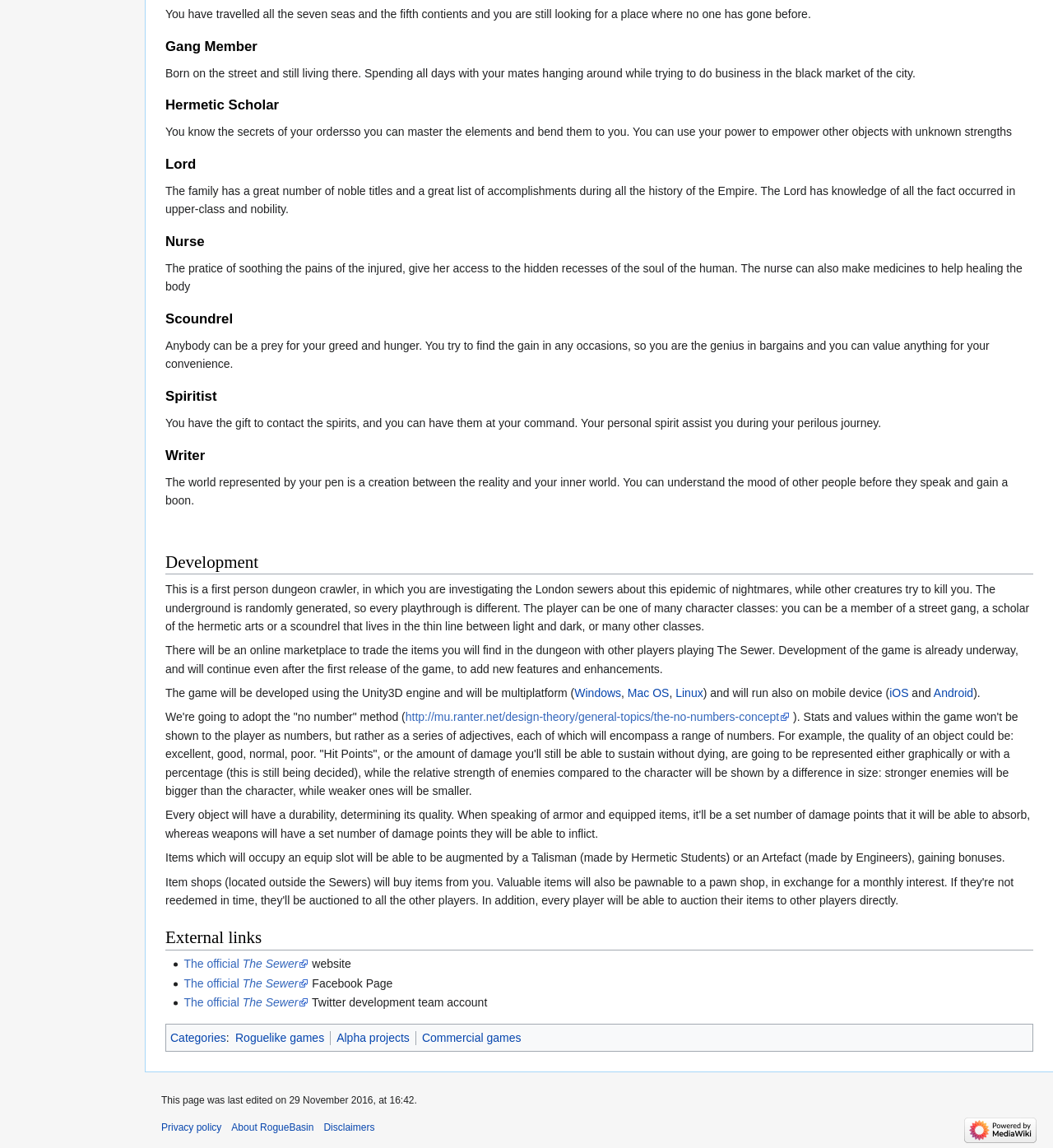Analyze the image and give a detailed response to the question:
What is the purpose of a Talisman?

A Talisman, made by Hermetic Students, can be used to augment items that occupy an equip slot, gaining bonuses. This is mentioned in the StaticText element with ID 209.